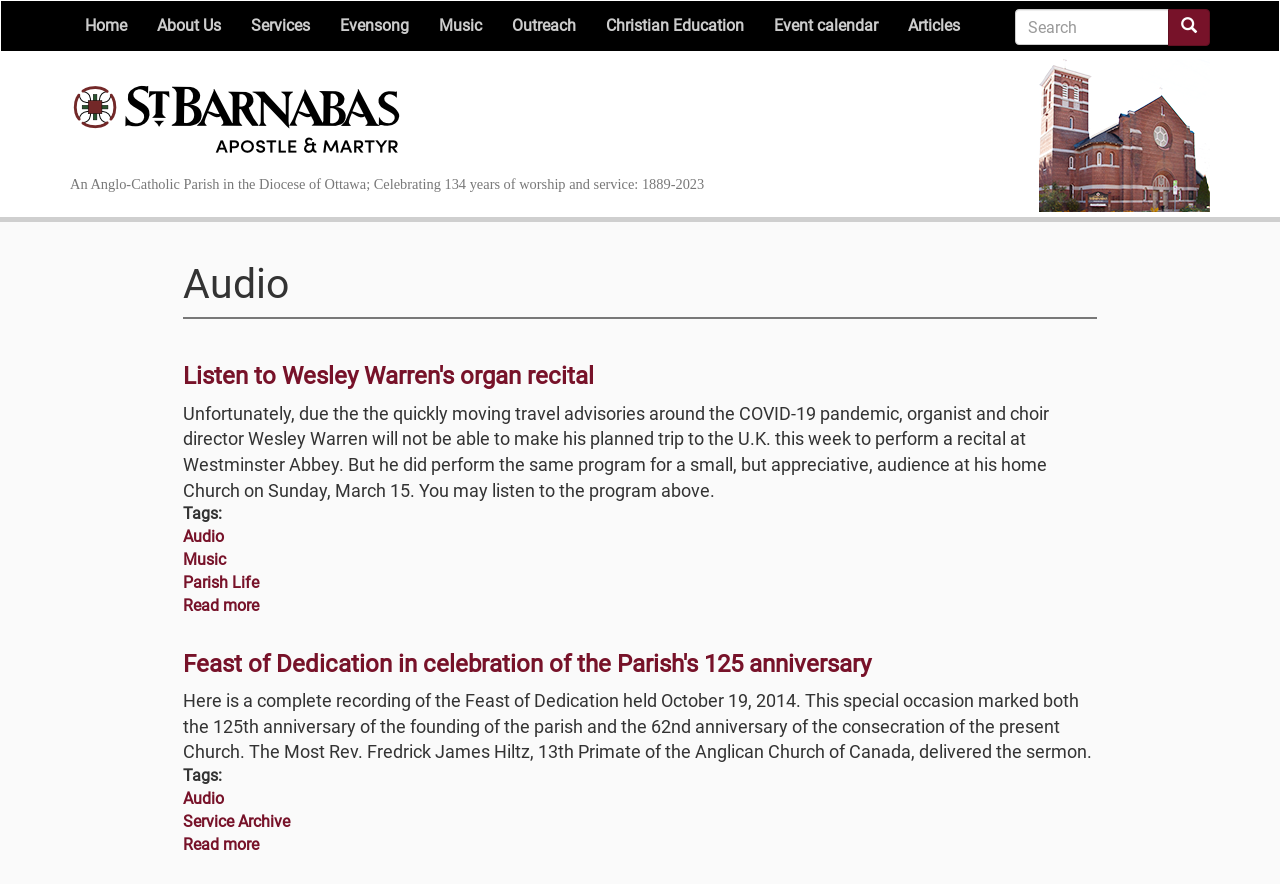Locate the bounding box coordinates of the clickable area to execute the instruction: "Listen to Wesley Warren's organ recital". Provide the coordinates as four float numbers between 0 and 1, represented as [left, top, right, bottom].

[0.143, 0.41, 0.464, 0.441]